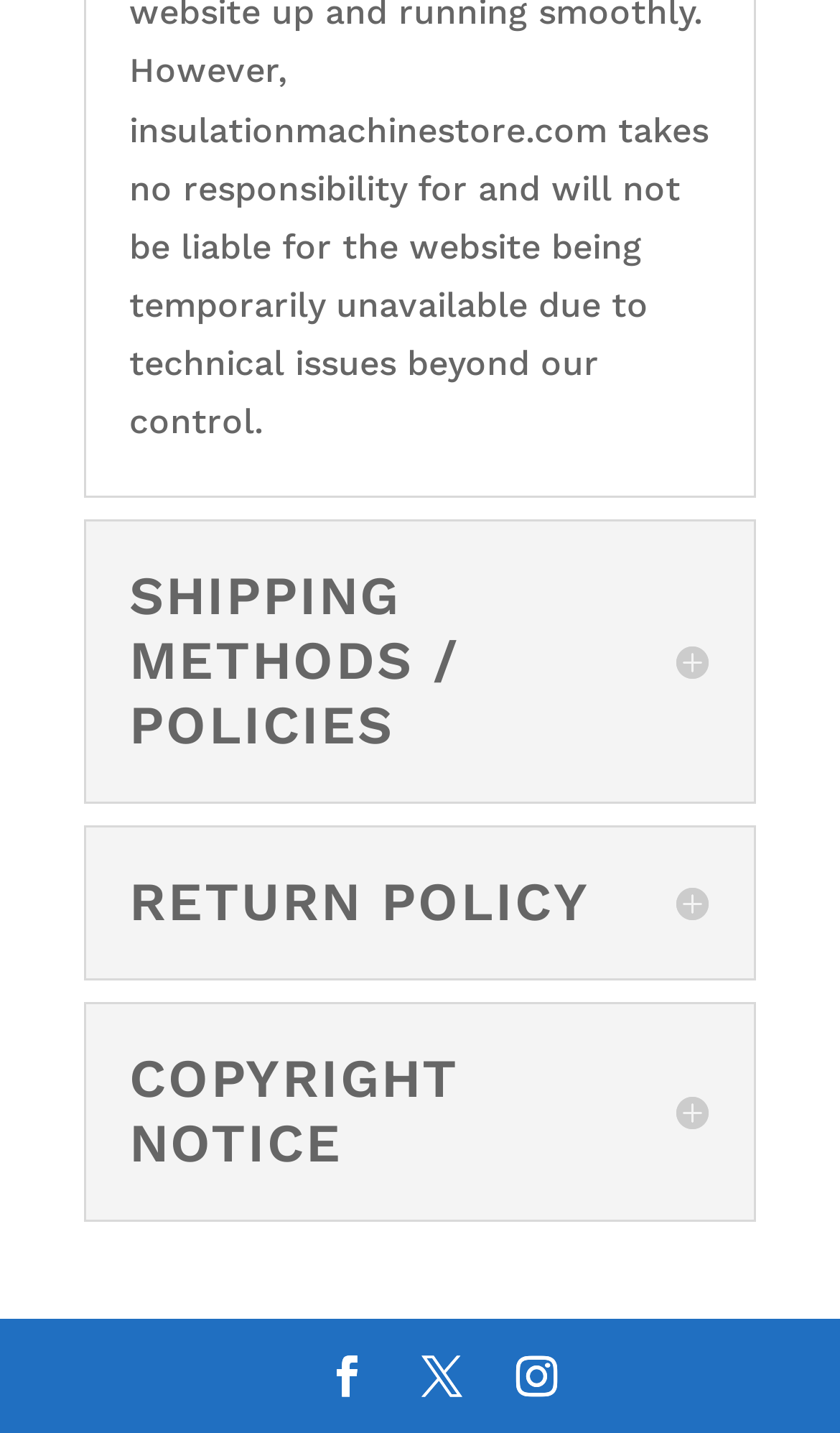What is the purpose of the 'COPYRIGHT NOTICE' section?
Use the screenshot to answer the question with a single word or phrase.

To display copyright information